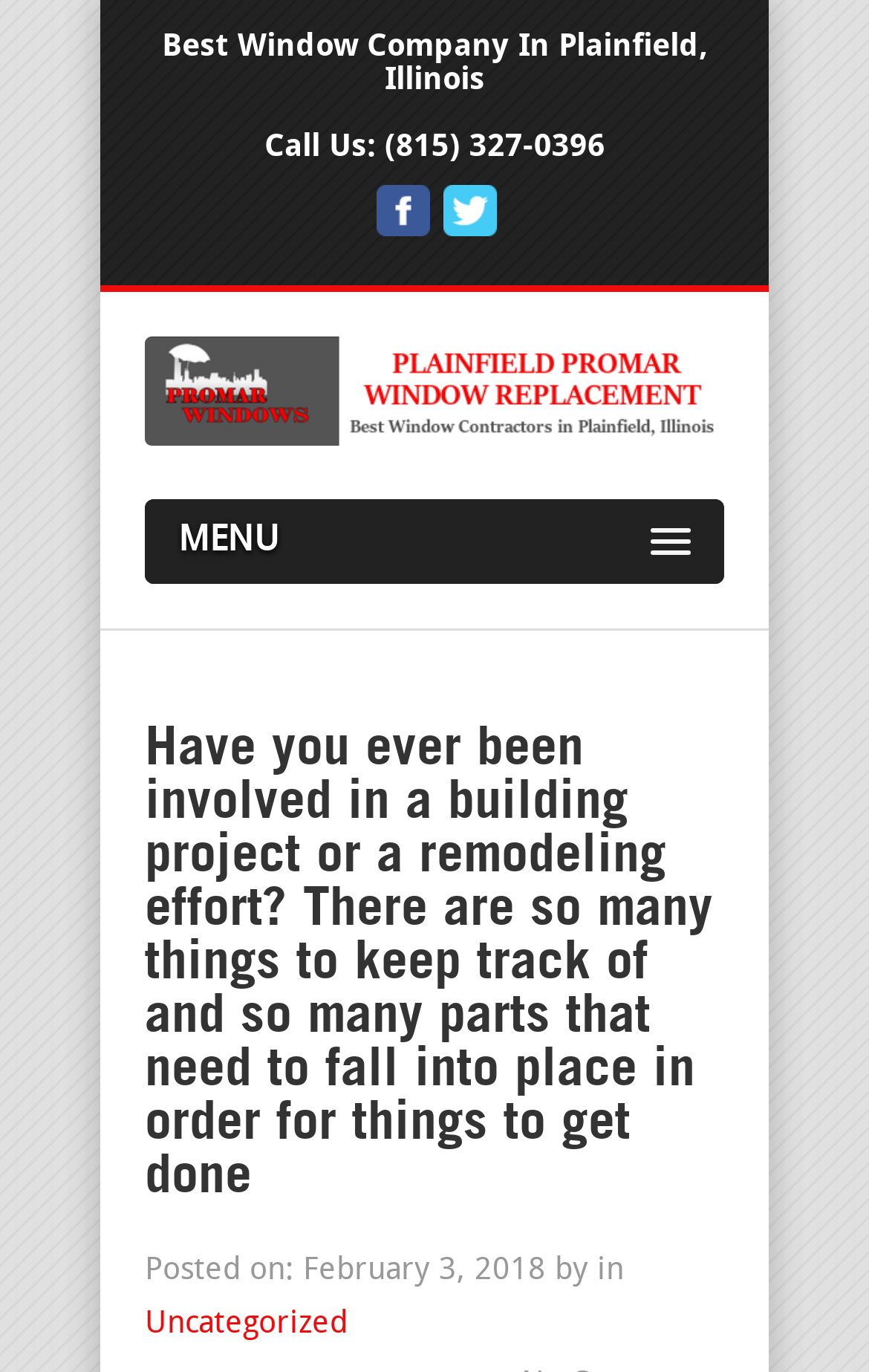What is the category of the post?
Please ensure your answer is as detailed and informative as possible.

I found the category of the post by looking at the bottom of the page, where it is written 'Uncategorized'.